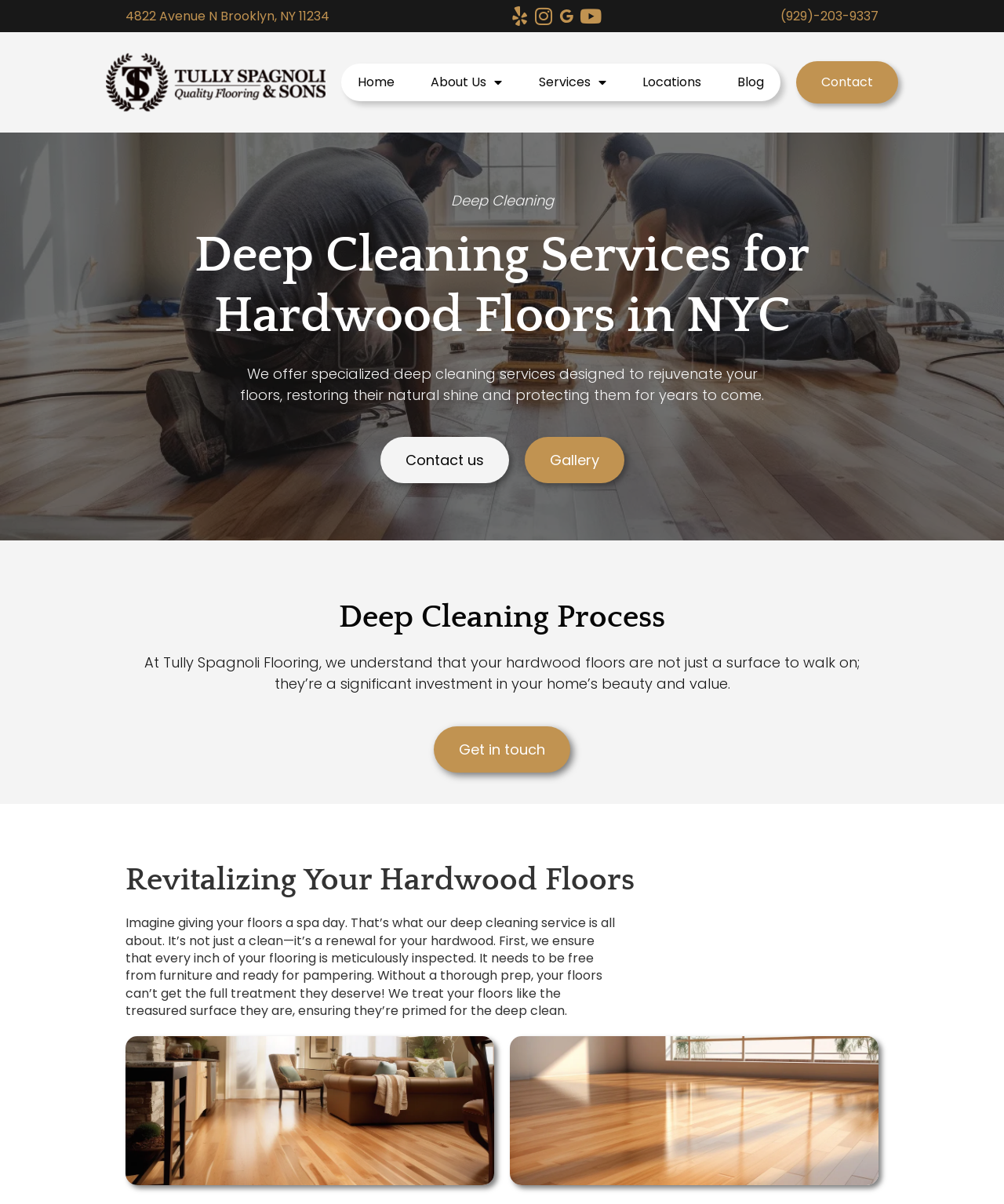Based on the image, provide a detailed response to the question:
What social media platforms does the company have?

I found the social media platforms by looking at the links on the top of the webpage, where I saw icons and text indicating the presence of Yelp, Instagram, Google, and Youtube.